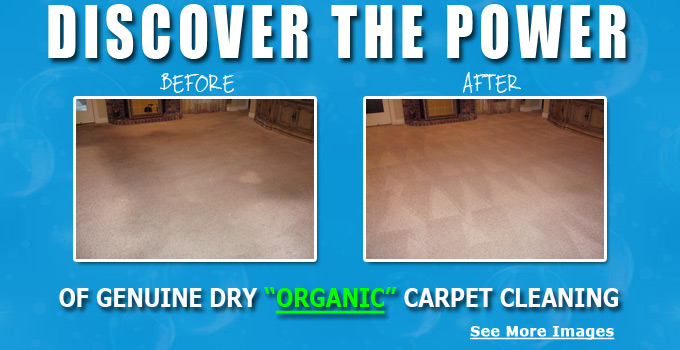Reply to the question with a single word or phrase:
What is the invitation at the bottom of the image?

To explore more visual evidence